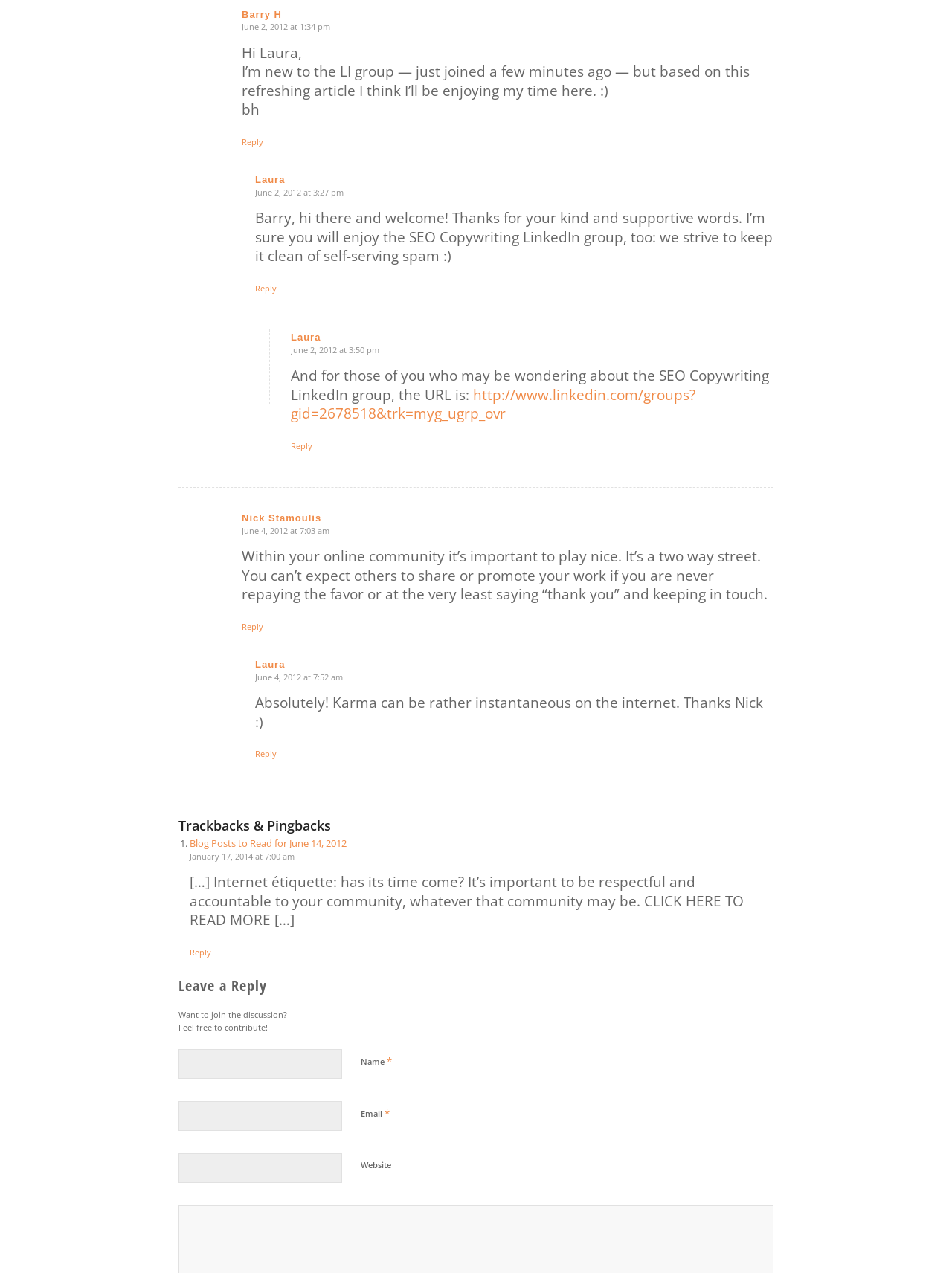Based on the image, provide a detailed and complete answer to the question: 
How many comments are there on this webpage?

I counted the number of 'article' elements with a 'HeaderAsNonLandmark' element inside, which typically indicates a comment. There are 4 such elements, corresponding to 4 comments on the webpage.